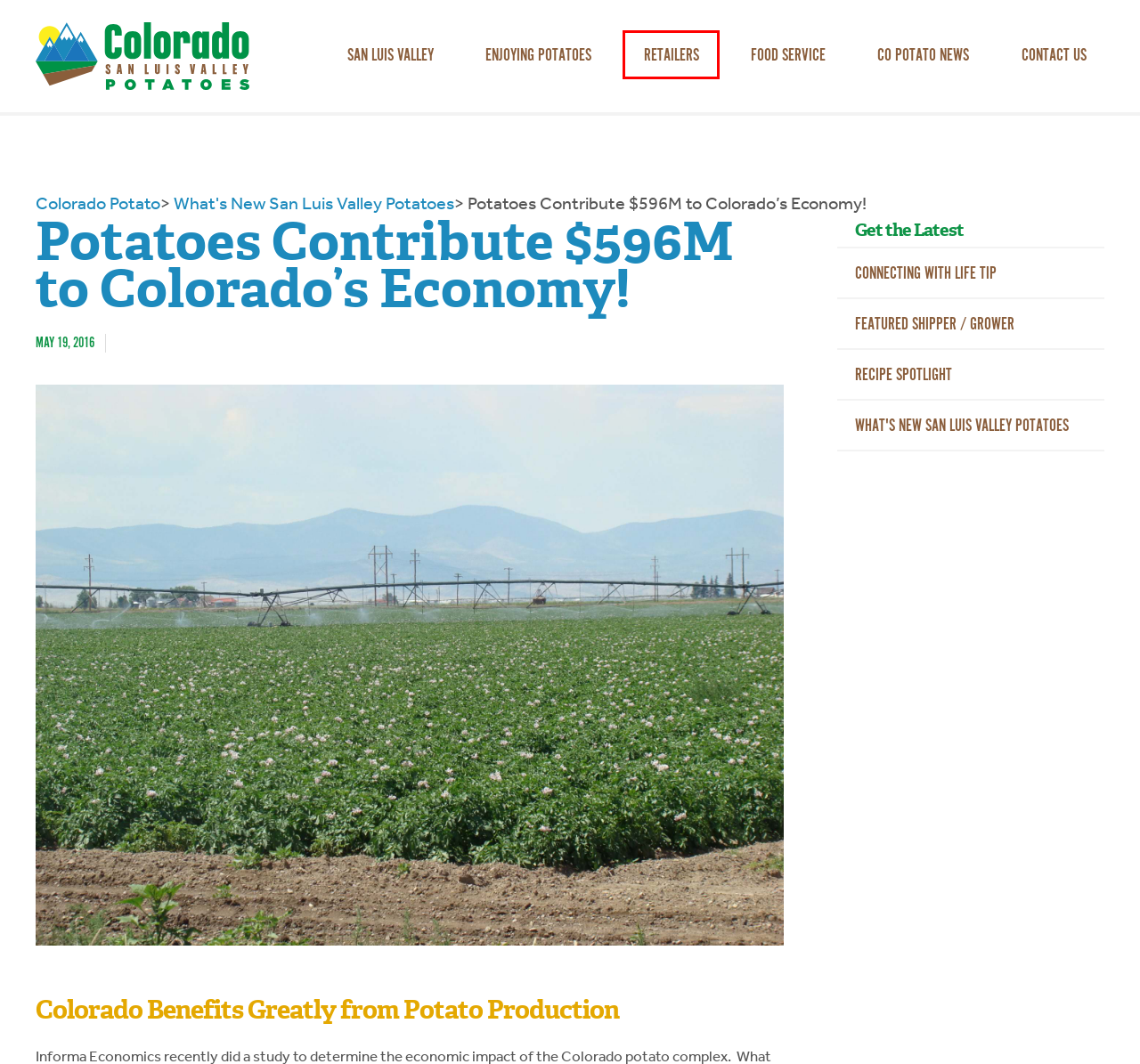You are given a screenshot of a webpage with a red rectangle bounding box around a UI element. Select the webpage description that best matches the new webpage after clicking the element in the bounding box. Here are the candidates:
A. Get Quality Potatoes in San Luis Valley, CO.
B. Colorado Potato Committee Market Report in San Luis Valley
C. What's New San Luis Valley Potatoes Archives - Colorado Potato
D. Check out Food Service Professionals in San Luis Valley, CO
E. Contact Colorado Potato Administrative Committee
F. Enjoy Potatoes to the Fullest in San Luis Valley, CO
G. Potato Varieties & Recipes in San Luis Valley, CO
H. Colorado’s San Luis Valley is a Potato Growing Paradise

A